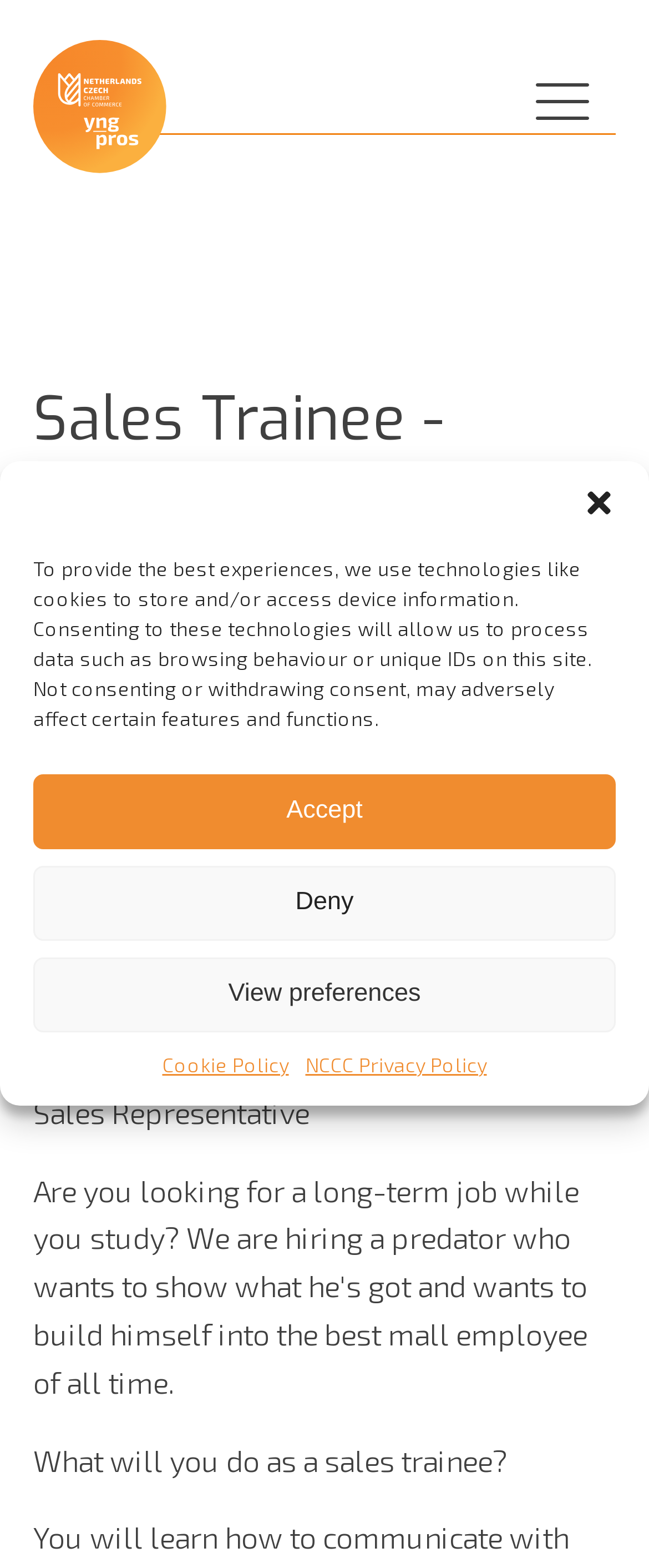What is the purpose of the button with the text 'View preferences'?
Please look at the screenshot and answer in one word or a short phrase.

To view preferences